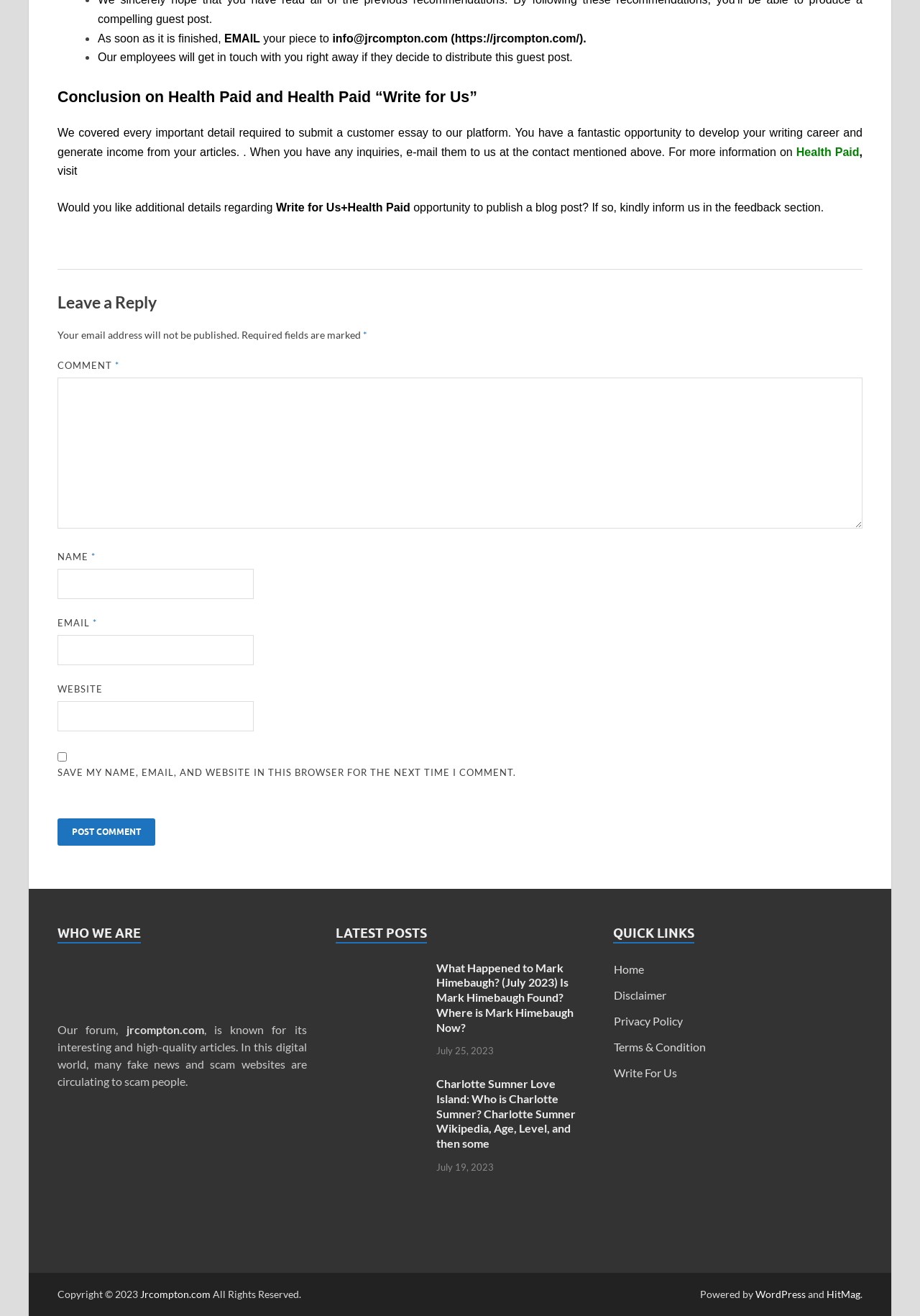Respond to the question below with a single word or phrase:
What are the required fields in the comment form?

COMMENT, NAME, EMAIL